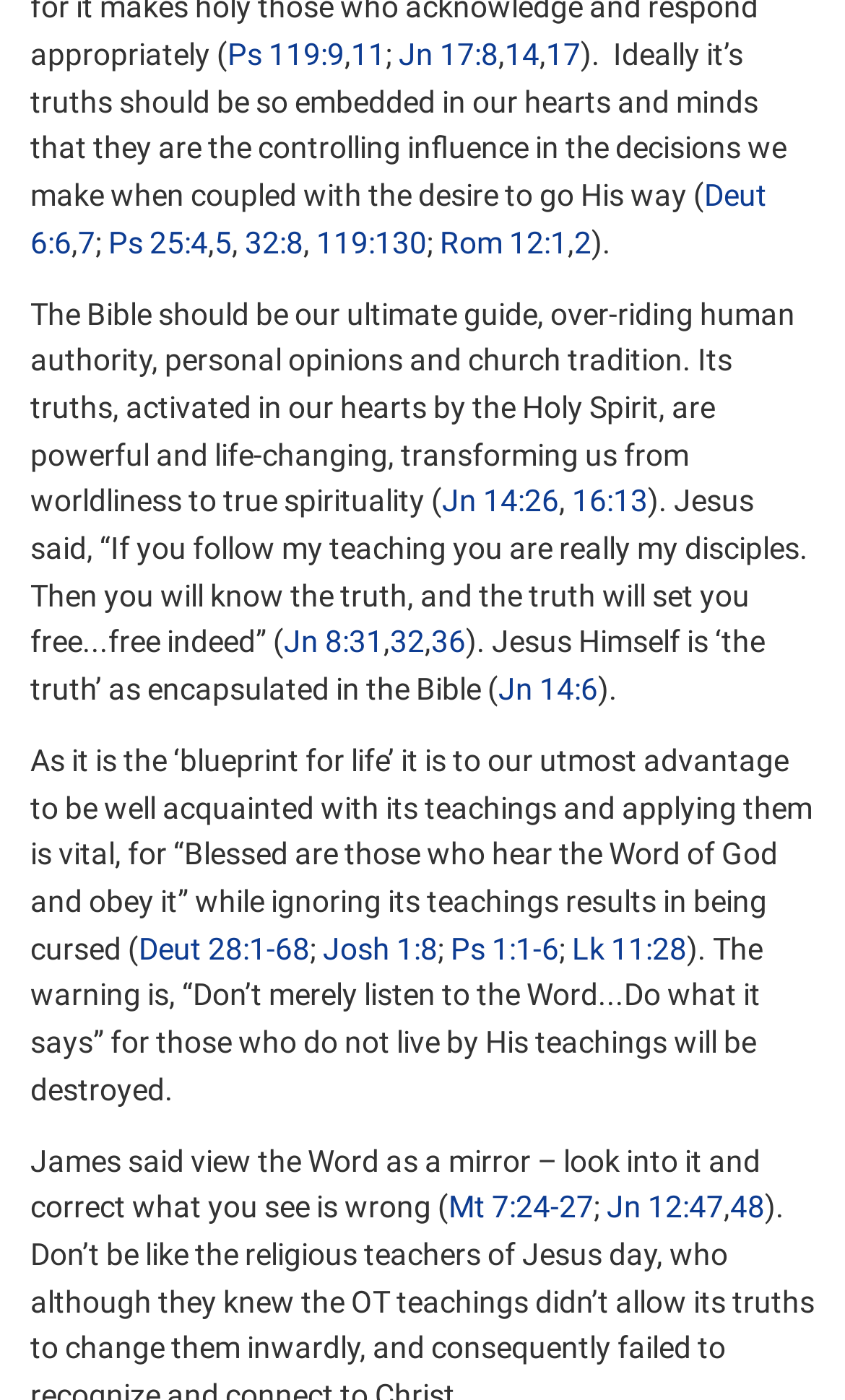Find the bounding box coordinates of the element I should click to carry out the following instruction: "Read the passage referenced by 'Deut 6:6'".

[0.036, 0.127, 0.908, 0.185]